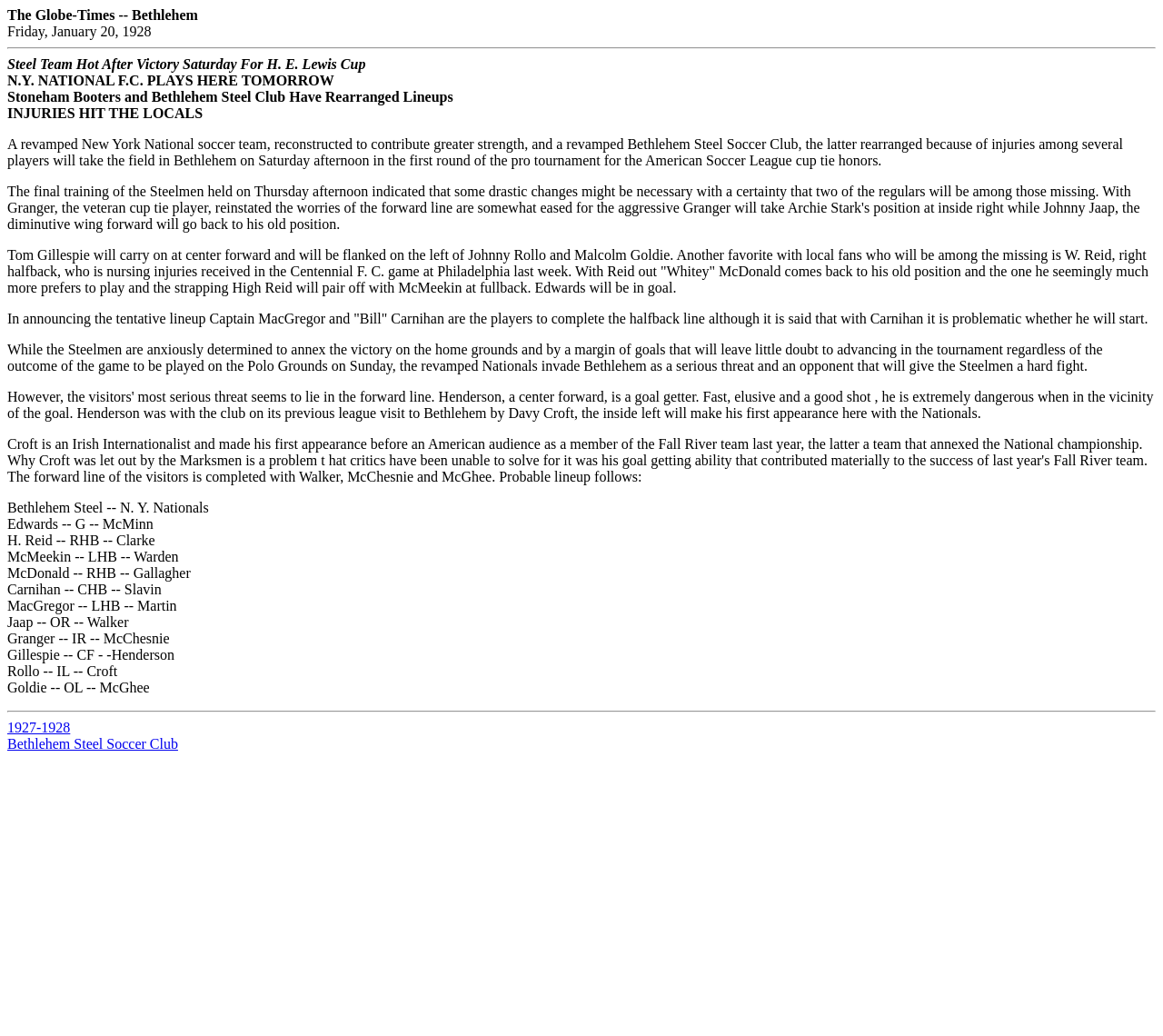Provide the bounding box coordinates in the format (top-left x, top-left y, bottom-right x, bottom-right y). All values are floating point numbers between 0 and 1. Determine the bounding box coordinate of the UI element described as: Bethlehem Steel Soccer Club

[0.006, 0.711, 0.153, 0.725]